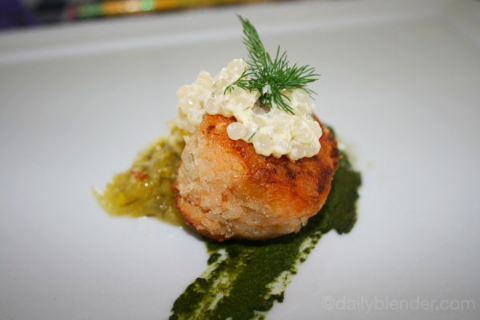Provide an in-depth description of the image you see.

The image showcases a delectable culinary creation, featuring a beautifully presented dish on a white plate. At the center, there is a perfectly seared cake, likely made from seafood or vegetables, boasting a golden-brown crust that hints at a crispy texture. Topping the cake is a dollop of creamy sauce, adorned with a sprig of fresh dill for a touch of elegance and flavor contrast.

Surrounding the cake is a vibrant green sauce, artfully drizzled to enhance the visual appeal of the dish. This green element suggests the inclusion of fresh herbs or greens, adding a splash of color and hinting at a zesty flavor profile. Beside it, a subtle, tangy side—possibly a relish or sautéed greens—complements the main feature, offering additional texture and taste.

The composition of the dish is both contemporary and inviting, making it a perfect choice for a sophisticated dining experience.